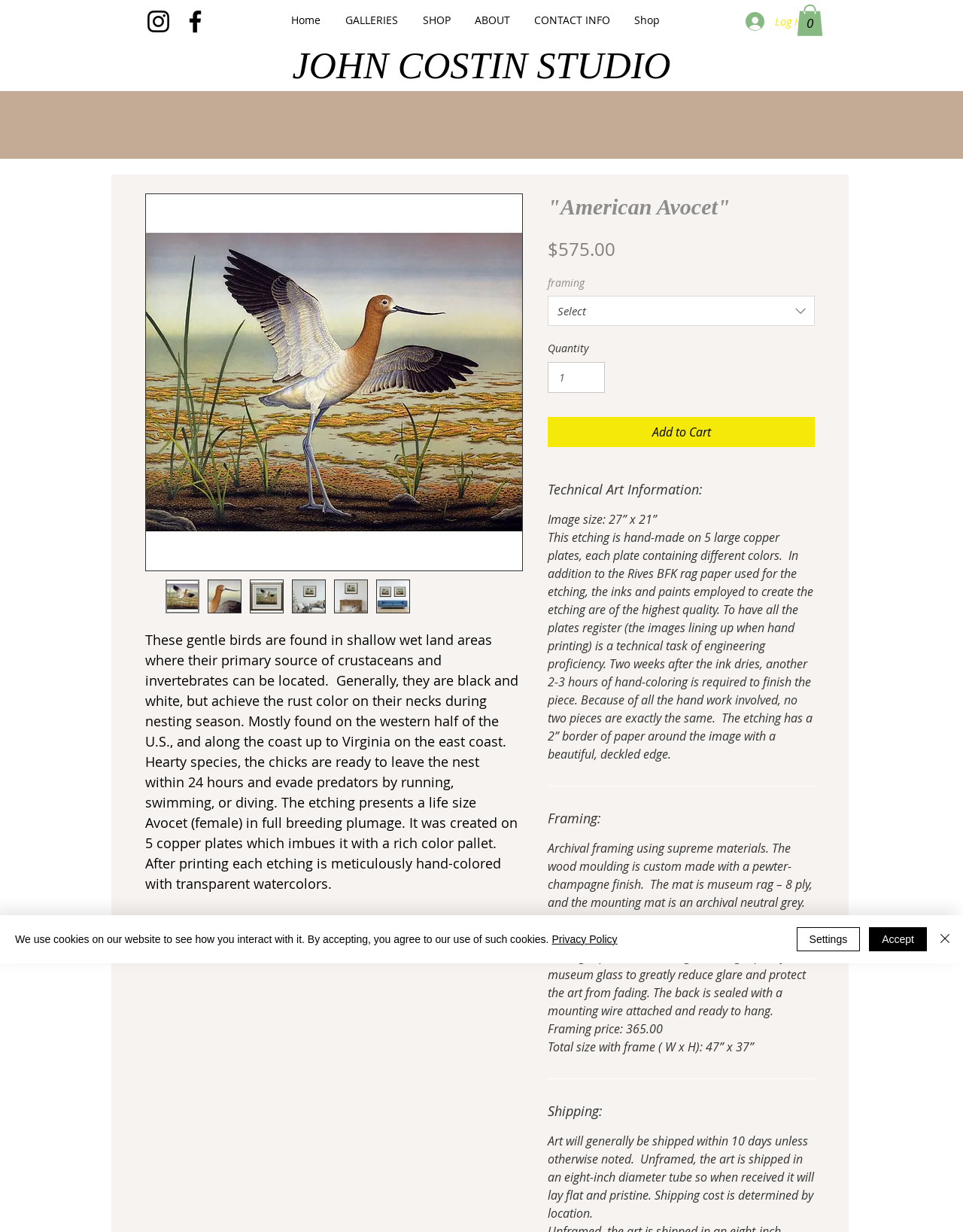Determine the bounding box coordinates of the clickable element necessary to fulfill the instruction: "Open the Instagram link". Provide the coordinates as four float numbers within the 0 to 1 range, i.e., [left, top, right, bottom].

[0.149, 0.005, 0.18, 0.029]